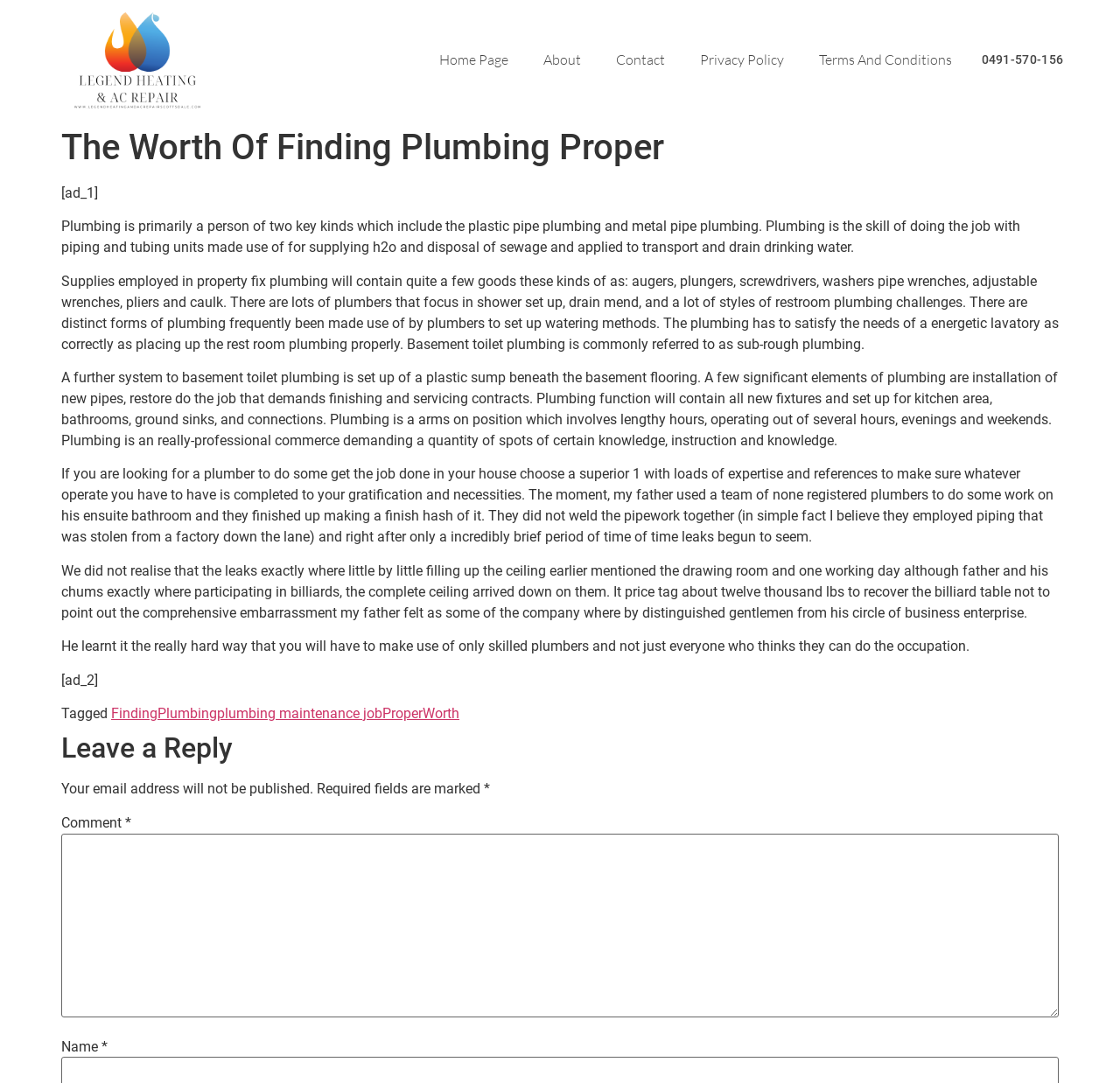Extract the bounding box coordinates for the UI element described as: "0491-570-156".

[0.876, 0.05, 0.949, 0.061]